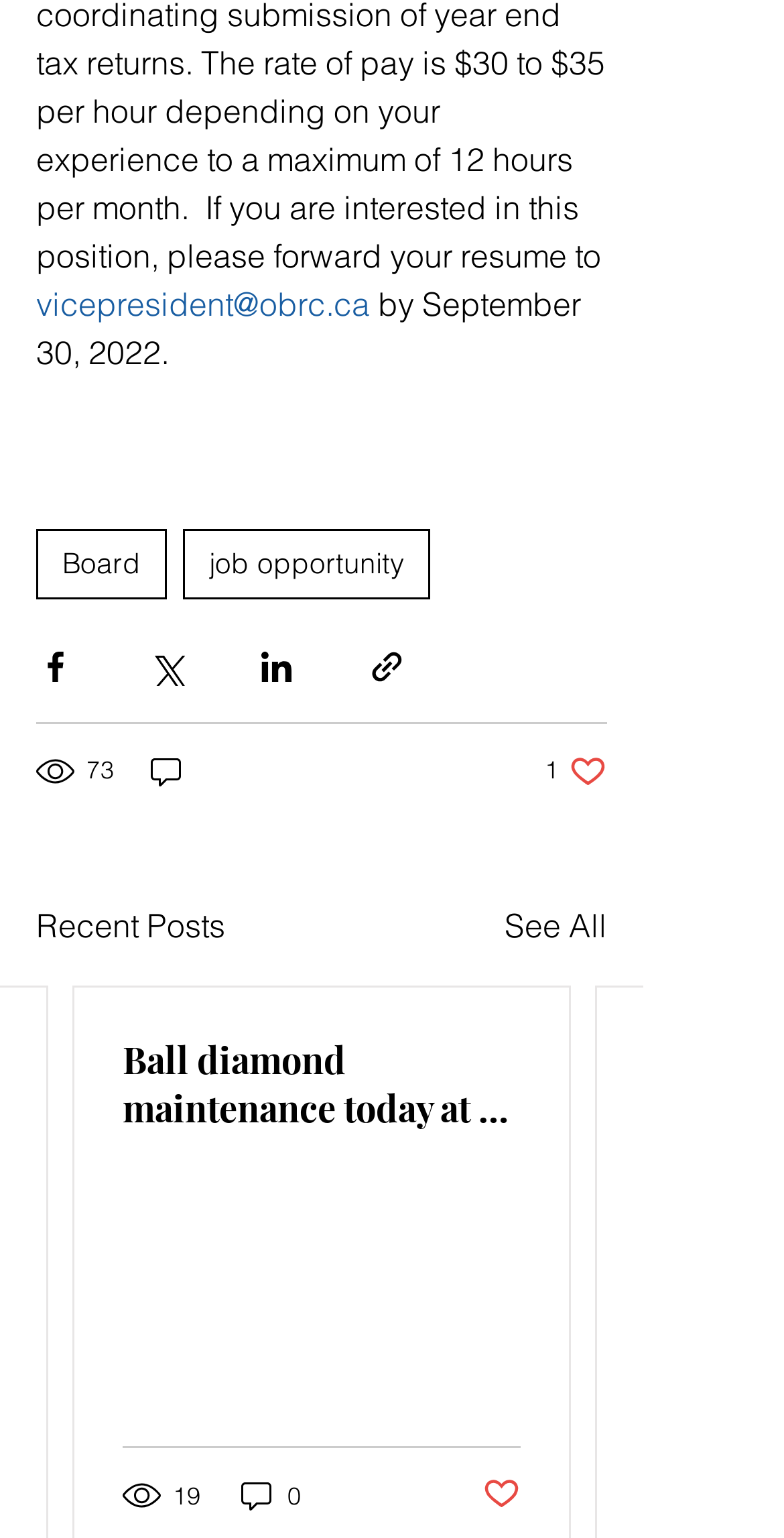Please determine the bounding box of the UI element that matches this description: job opportunity. The coordinates should be given as (top-left x, top-left y, bottom-right x, bottom-right y), with all values between 0 and 1.

[0.233, 0.343, 0.549, 0.389]